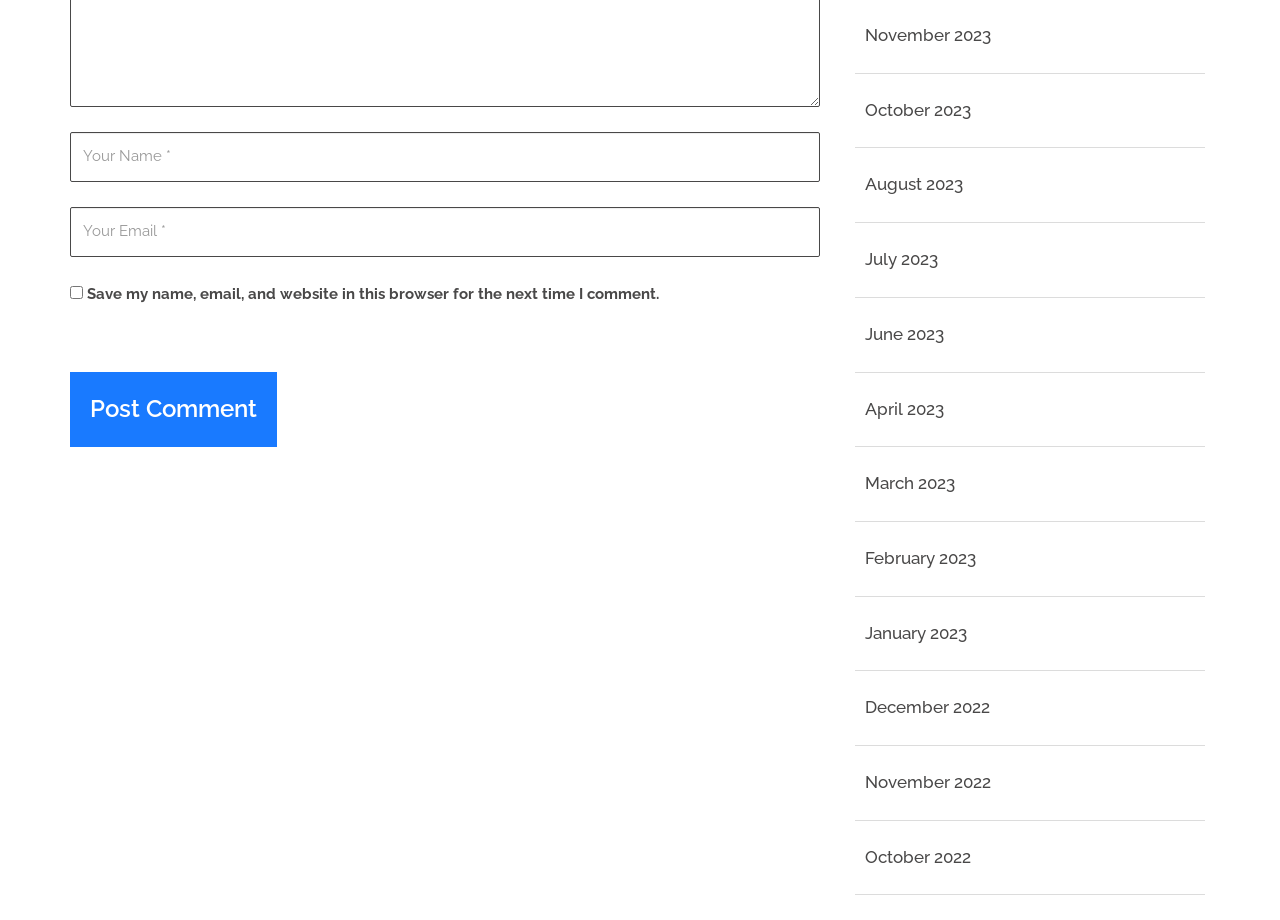Please provide a one-word or short phrase answer to the question:
How many months are listed?

12